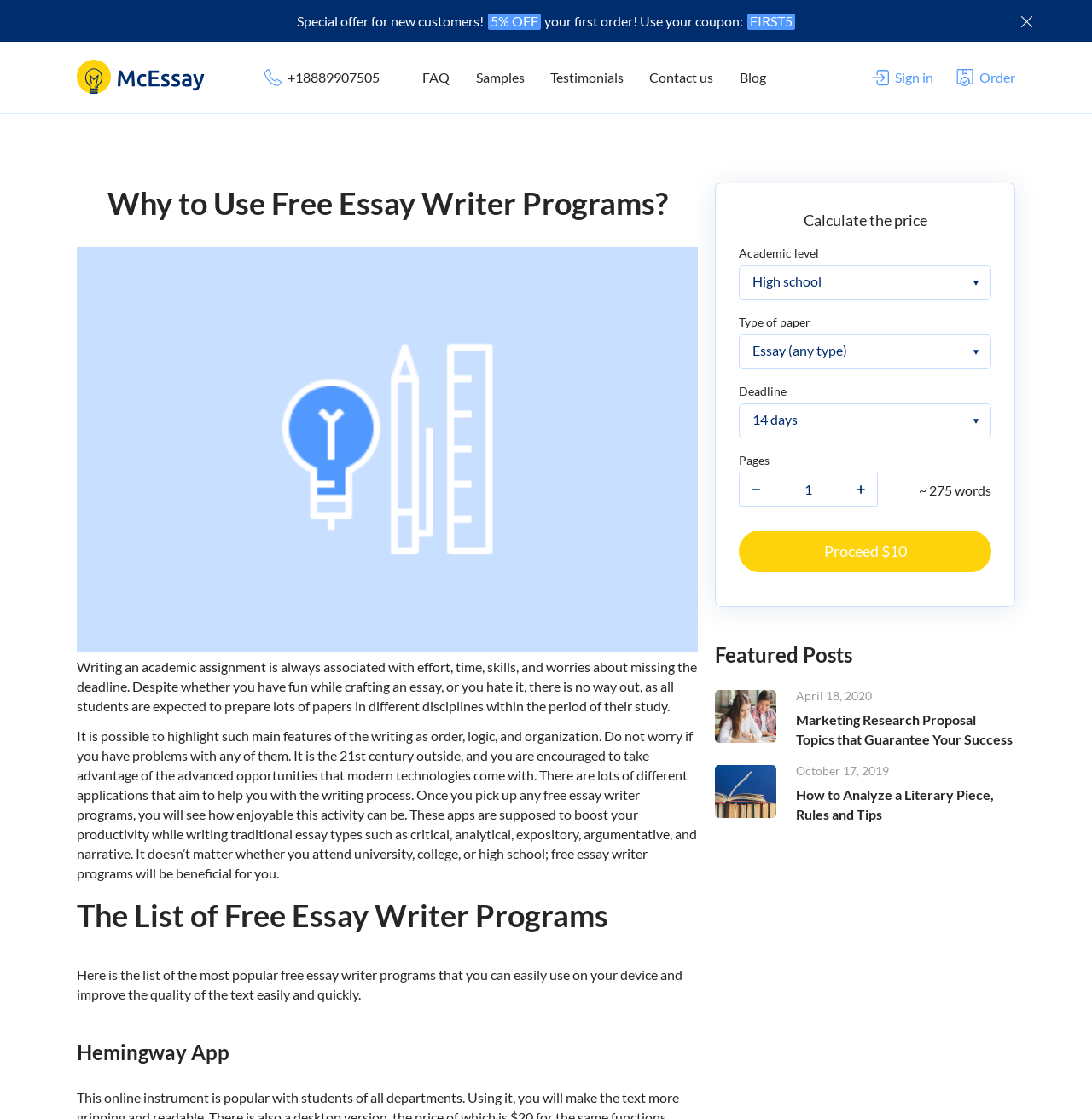Determine the bounding box coordinates for the area that needs to be clicked to fulfill this task: "Calculate the price". The coordinates must be given as four float numbers between 0 and 1, i.e., [left, top, right, bottom].

[0.736, 0.188, 0.849, 0.205]